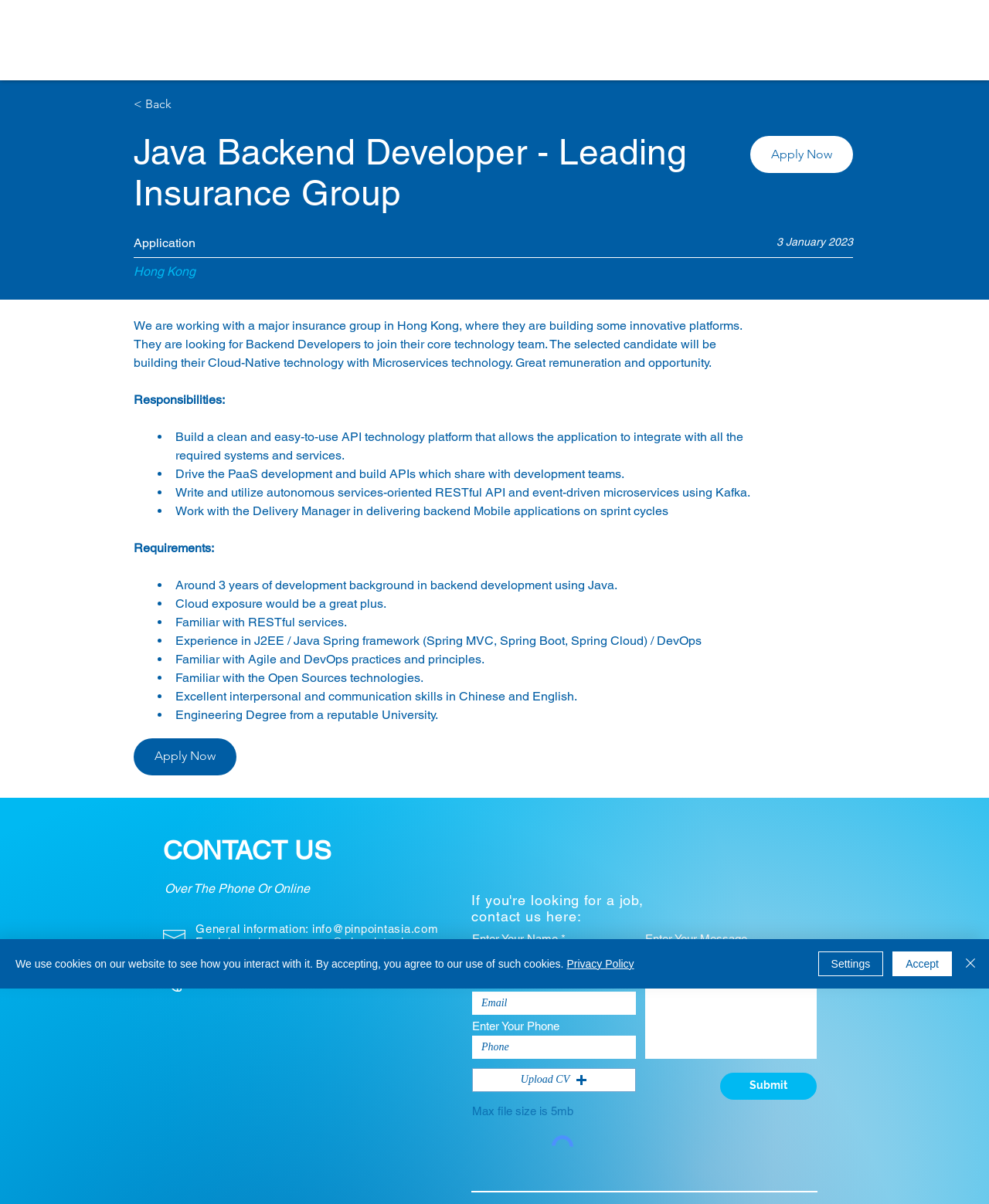Using details from the image, please answer the following question comprehensively:
What is the location of the job?

I found the location of the job by looking at the job description, where it says 'We are working with a major insurance group in Hong Kong...'. The location of the job is 'Hong Kong'.